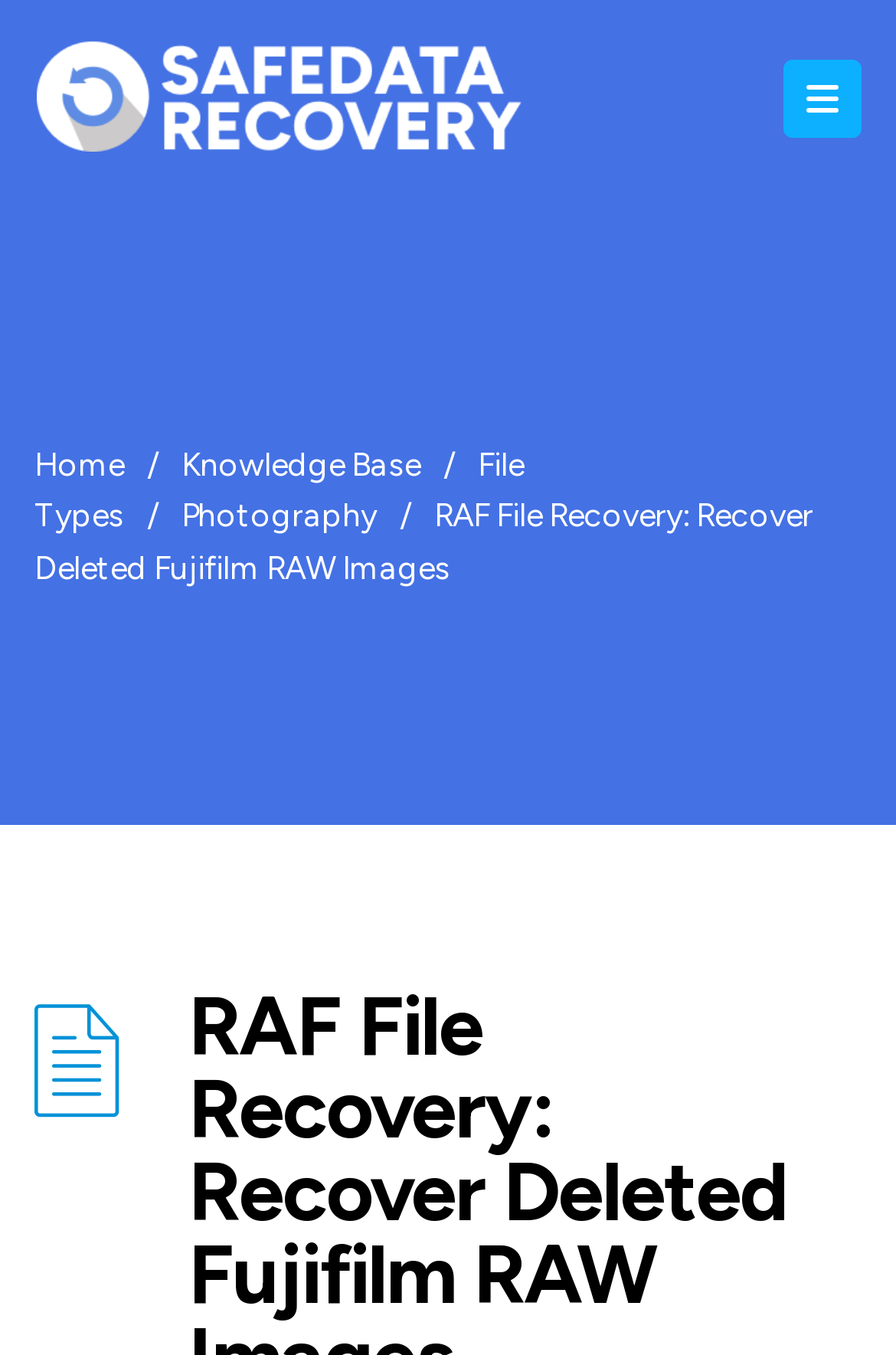What is the position of the 'Photography' link?
Could you answer the question in a detailed manner, providing as much information as possible?

According to the bounding box coordinates, the 'Photography' link has a y1 value of 0.367, which is greater than the y1 value of the 'Knowledge Base' link, indicating that it is positioned below.